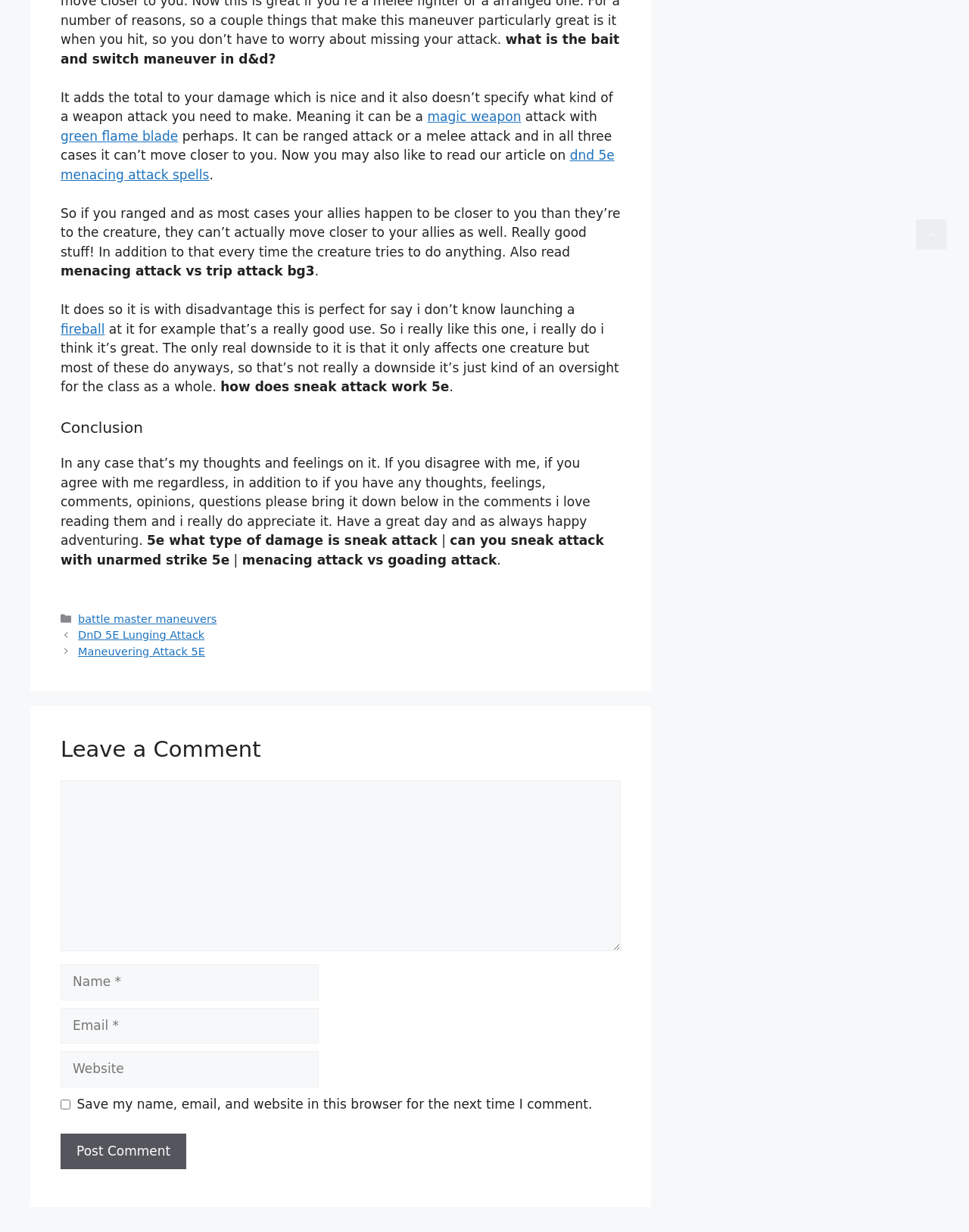Find the bounding box coordinates of the area that needs to be clicked in order to achieve the following instruction: "Leave a comment". The coordinates should be specified as four float numbers between 0 and 1, i.e., [left, top, right, bottom].

[0.062, 0.633, 0.641, 0.772]